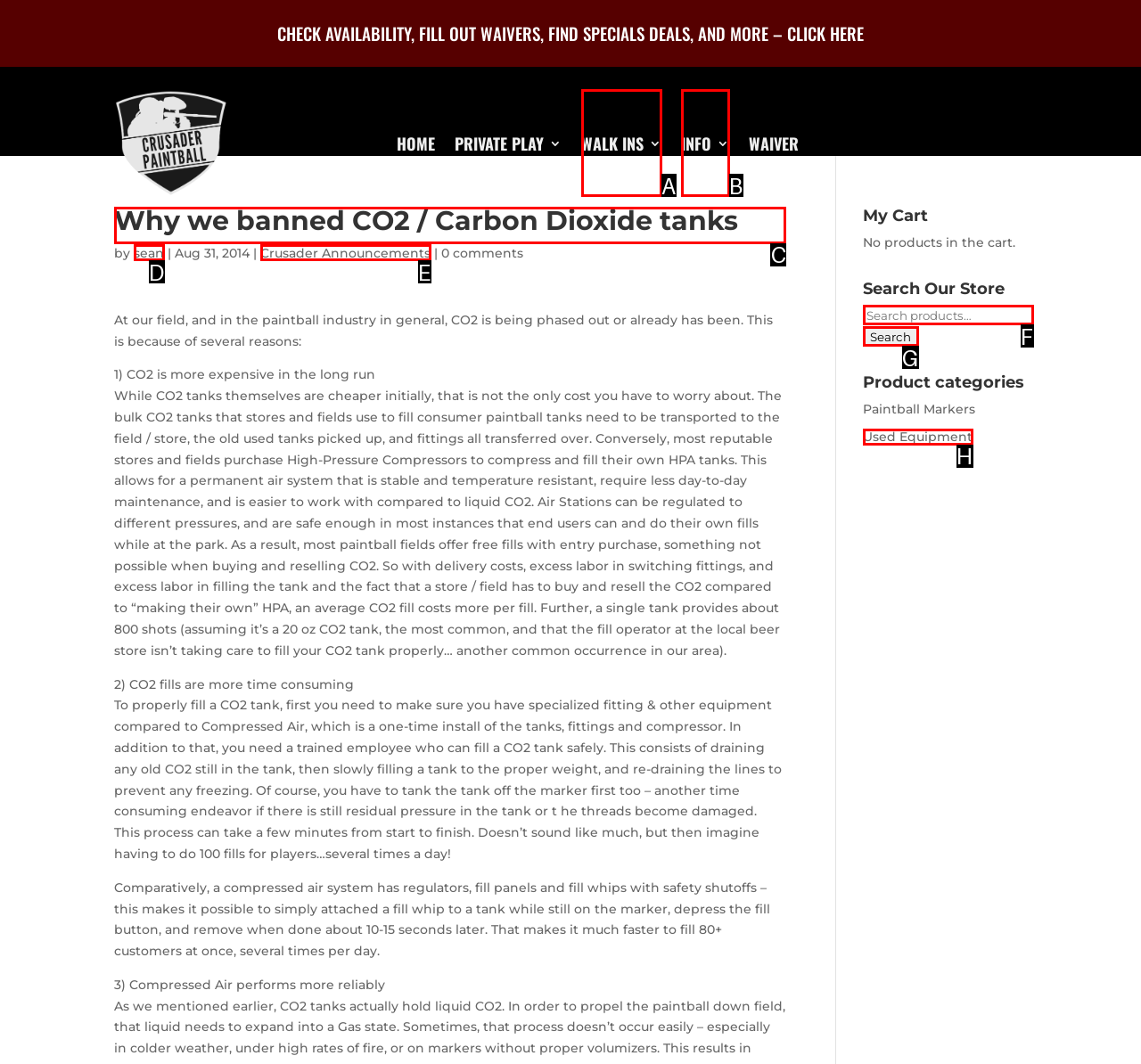What option should I click on to execute the task: Read the 'Why we banned CO2 / Carbon Dioxide tanks' article? Give the letter from the available choices.

C